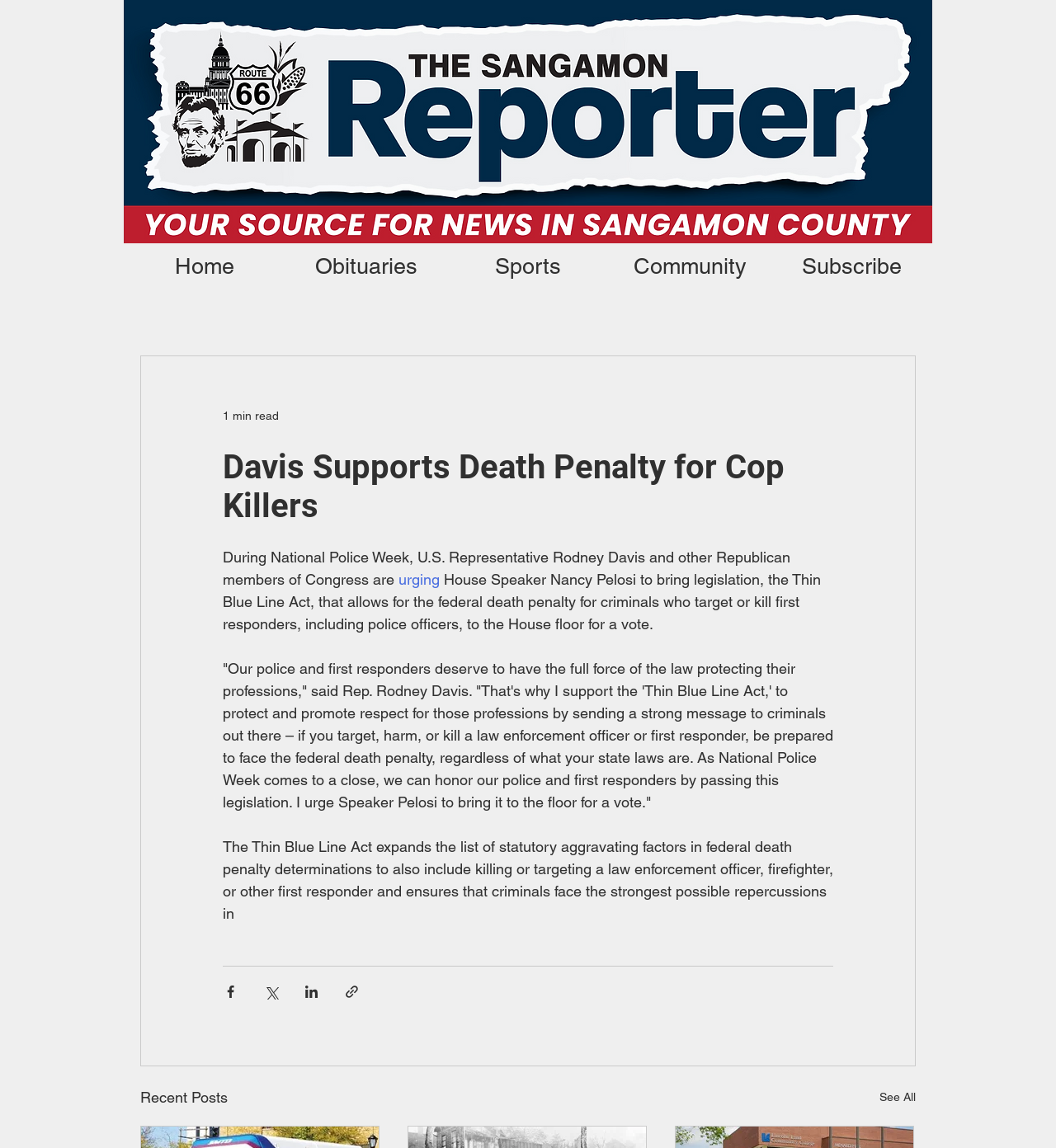Provide a one-word or short-phrase response to the question:
What is the name of the act mentioned in the article?

Thin Blue Line Act